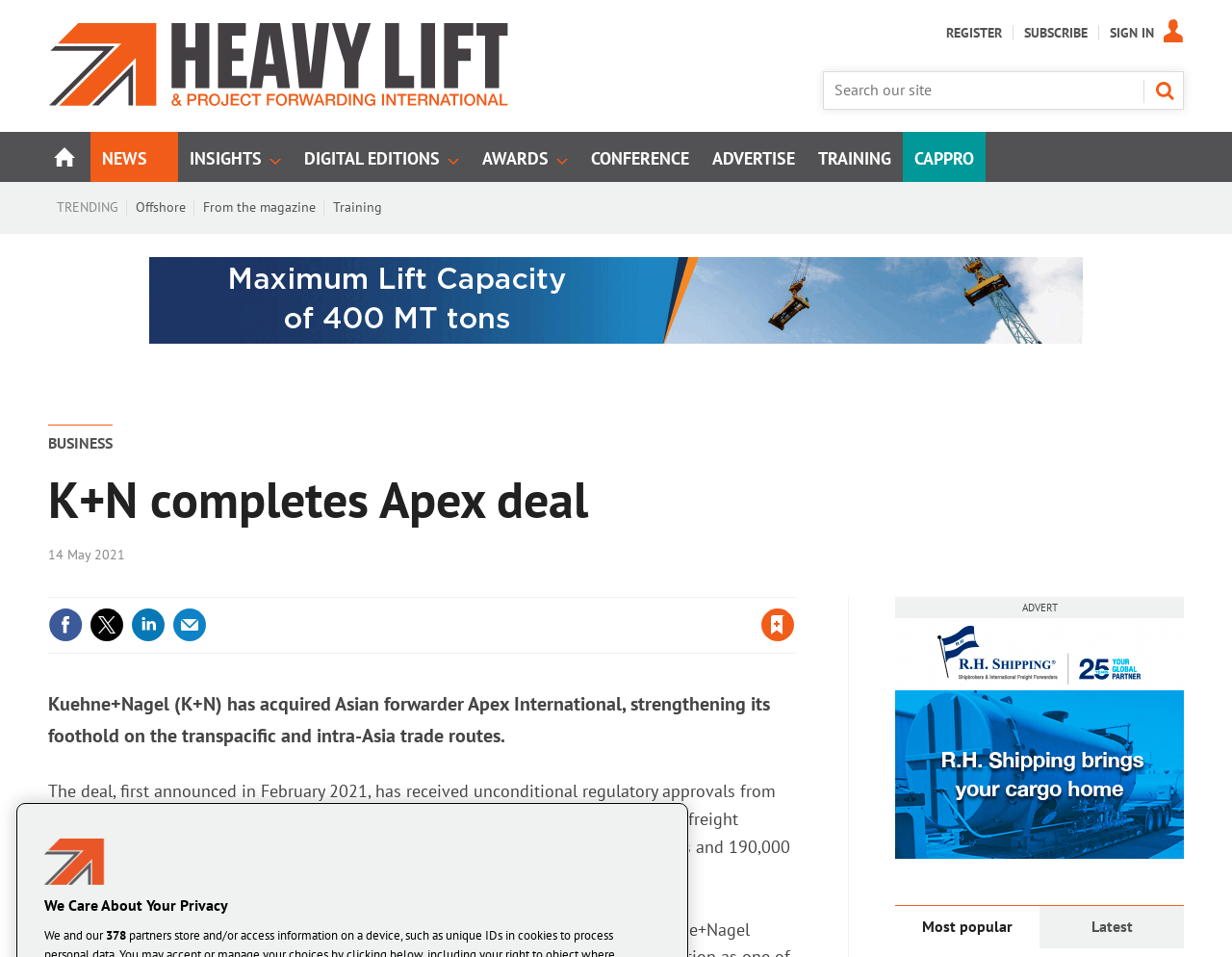Using the description: "2007 digital editions", identify the bounding box of the corresponding UI element in the screenshot.

[0.275, 0.388, 0.387, 0.408]